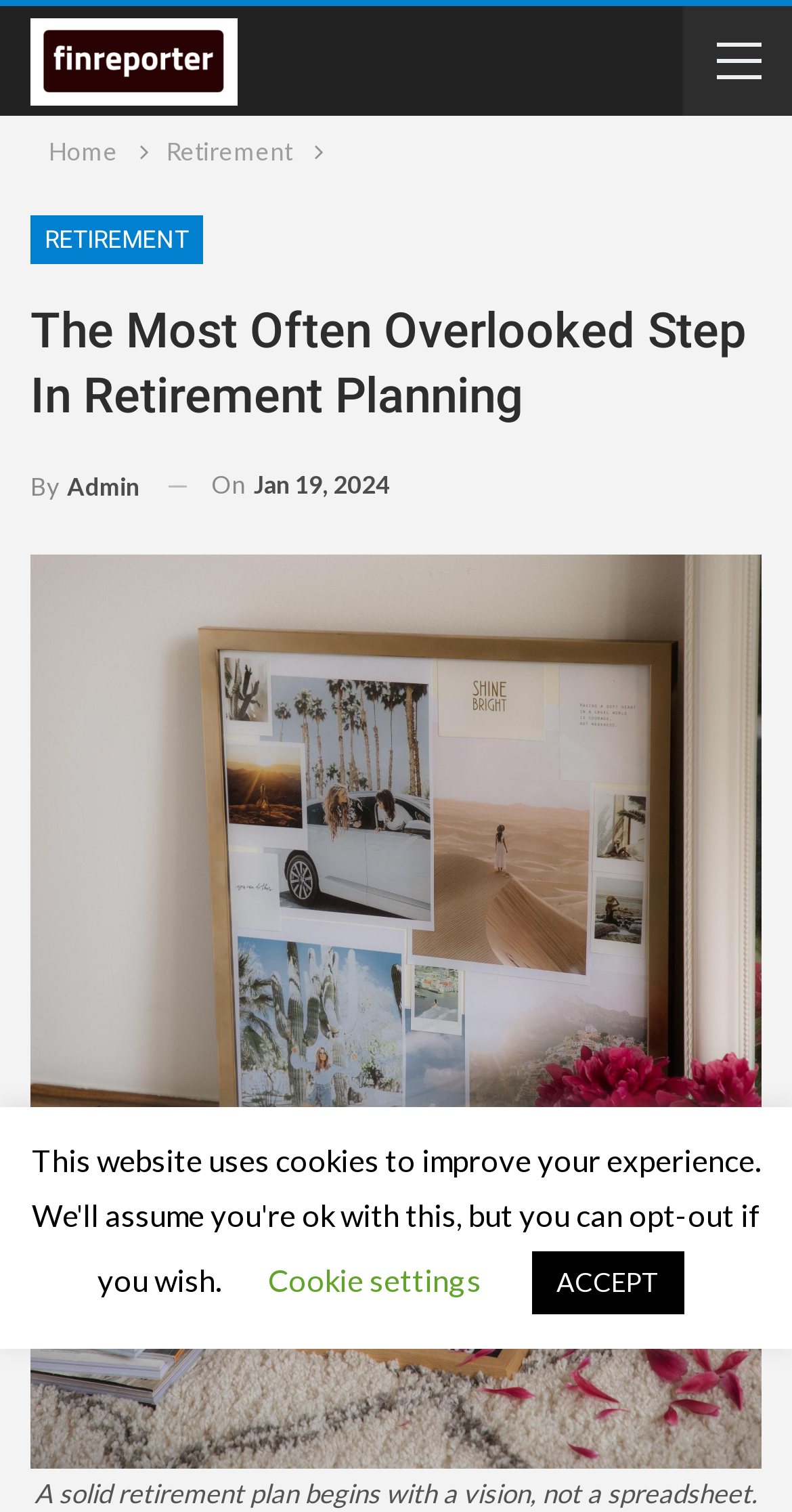Show the bounding box coordinates for the HTML element described as: "Cookie settings".

[0.338, 0.834, 0.608, 0.858]